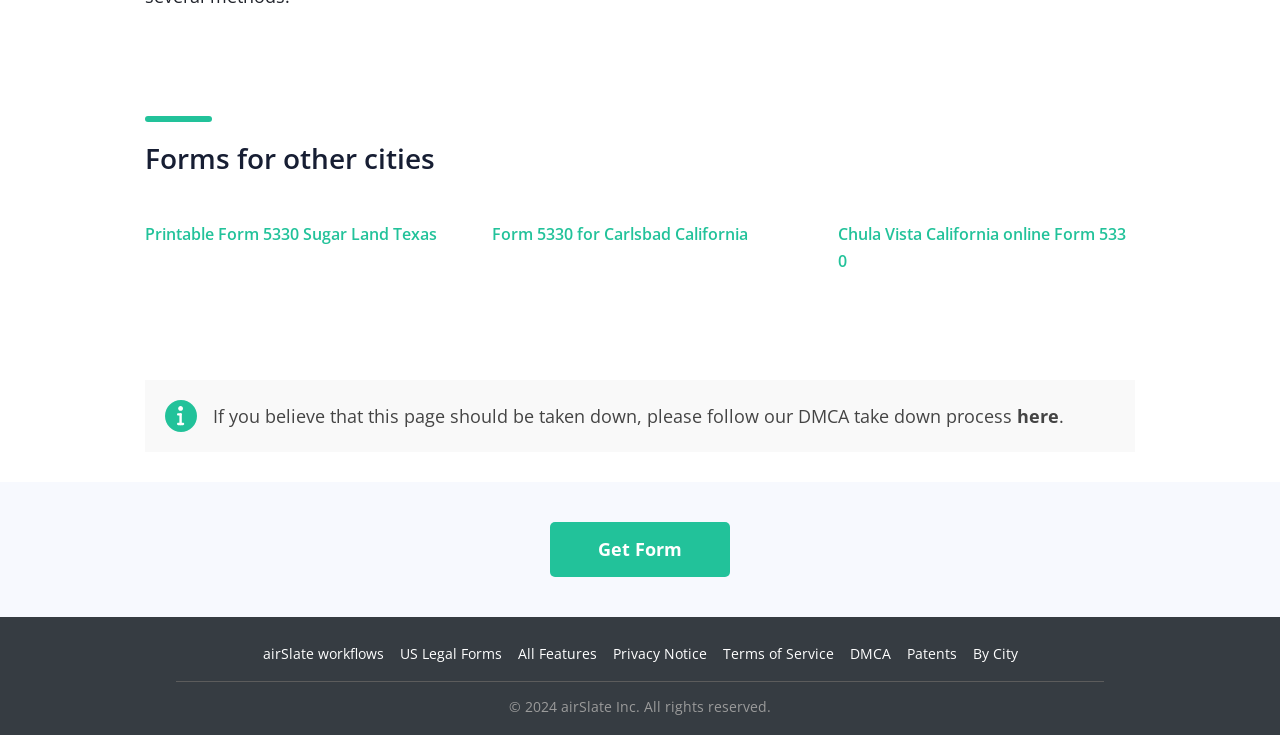Provide the bounding box coordinates of the UI element that matches the description: "Terms of Service".

[0.564, 0.876, 0.651, 0.902]